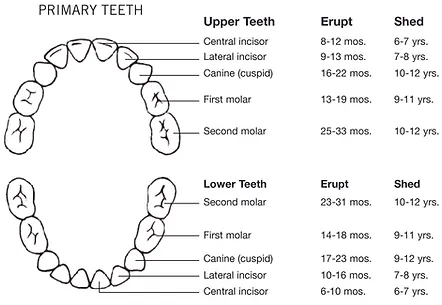How many types of teeth are labeled in the diagram?
Could you answer the question in a detailed manner, providing as much information as possible?

The diagram labels five different types of teeth, including central incisors, lateral incisors, canines, first molars, and second molars, providing a comprehensive illustration of primary teeth.